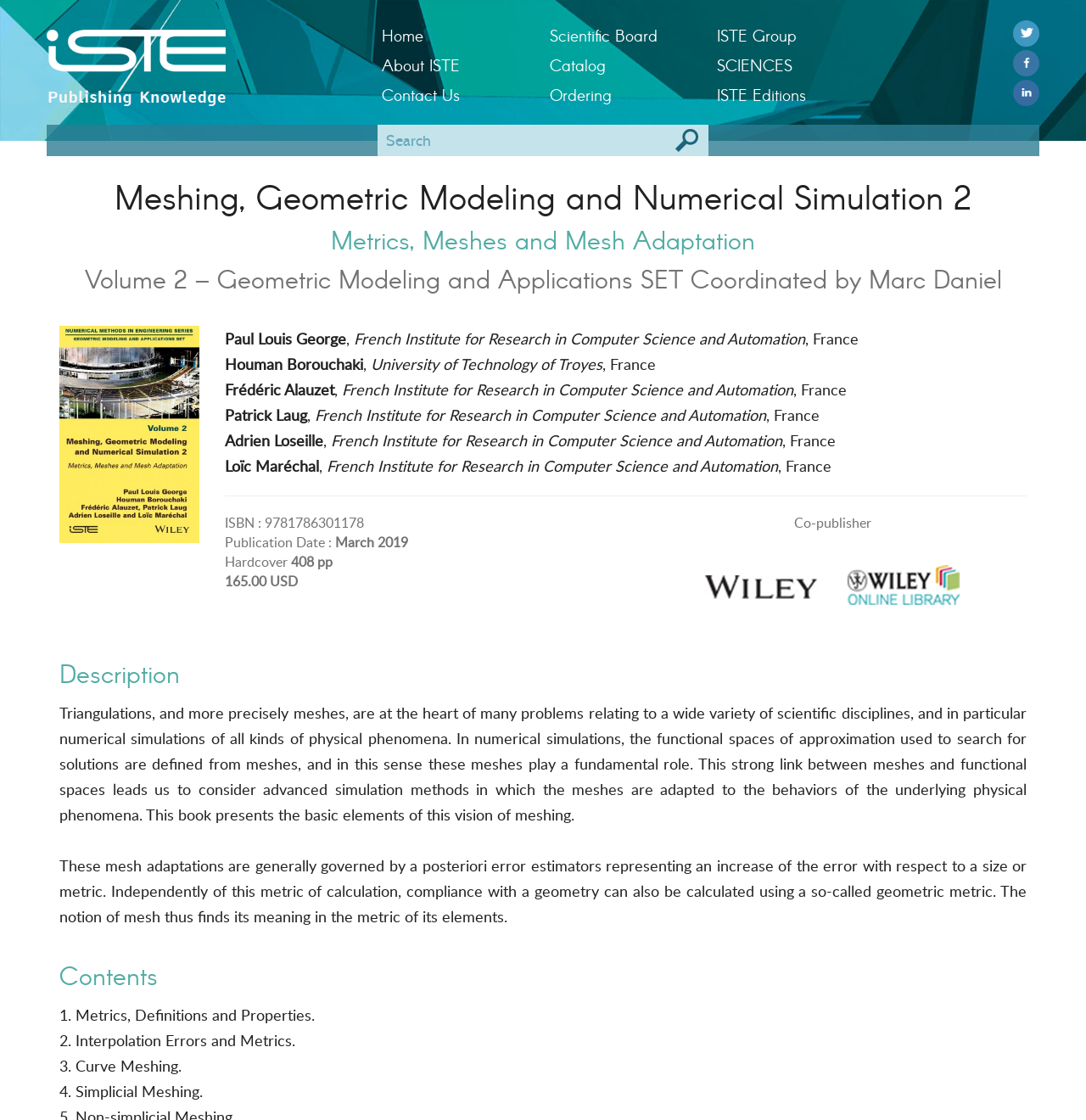Indicate the bounding box coordinates of the element that must be clicked to execute the instruction: "Click the 'Home' link". The coordinates should be given as four float numbers between 0 and 1, i.e., [left, top, right, bottom].

[0.352, 0.018, 0.482, 0.045]